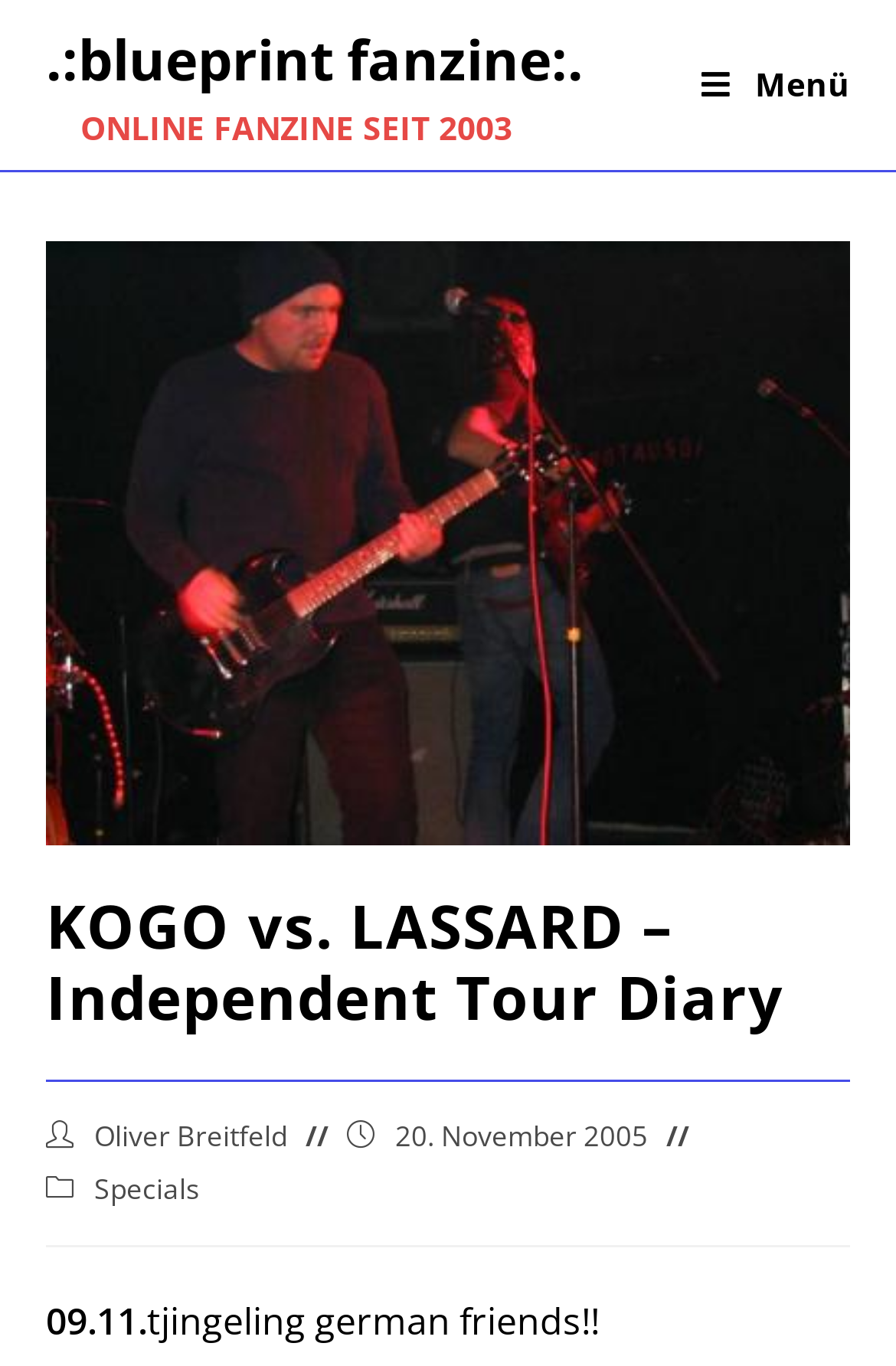Give a one-word or one-phrase response to the question:
What is the category of this article?

Specials